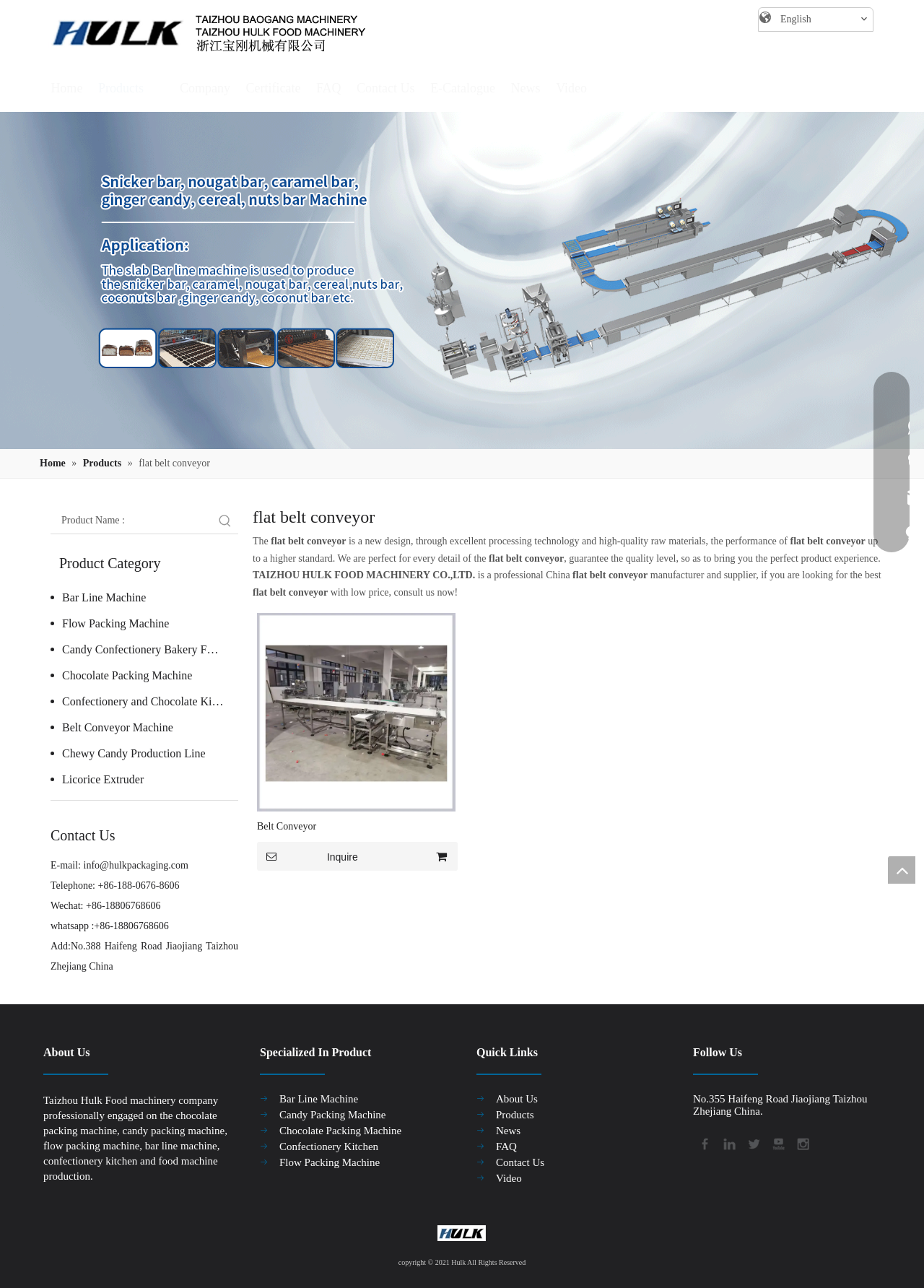Point out the bounding box coordinates of the section to click in order to follow this instruction: "Inquire about belt conveyor".

[0.278, 0.654, 0.494, 0.676]